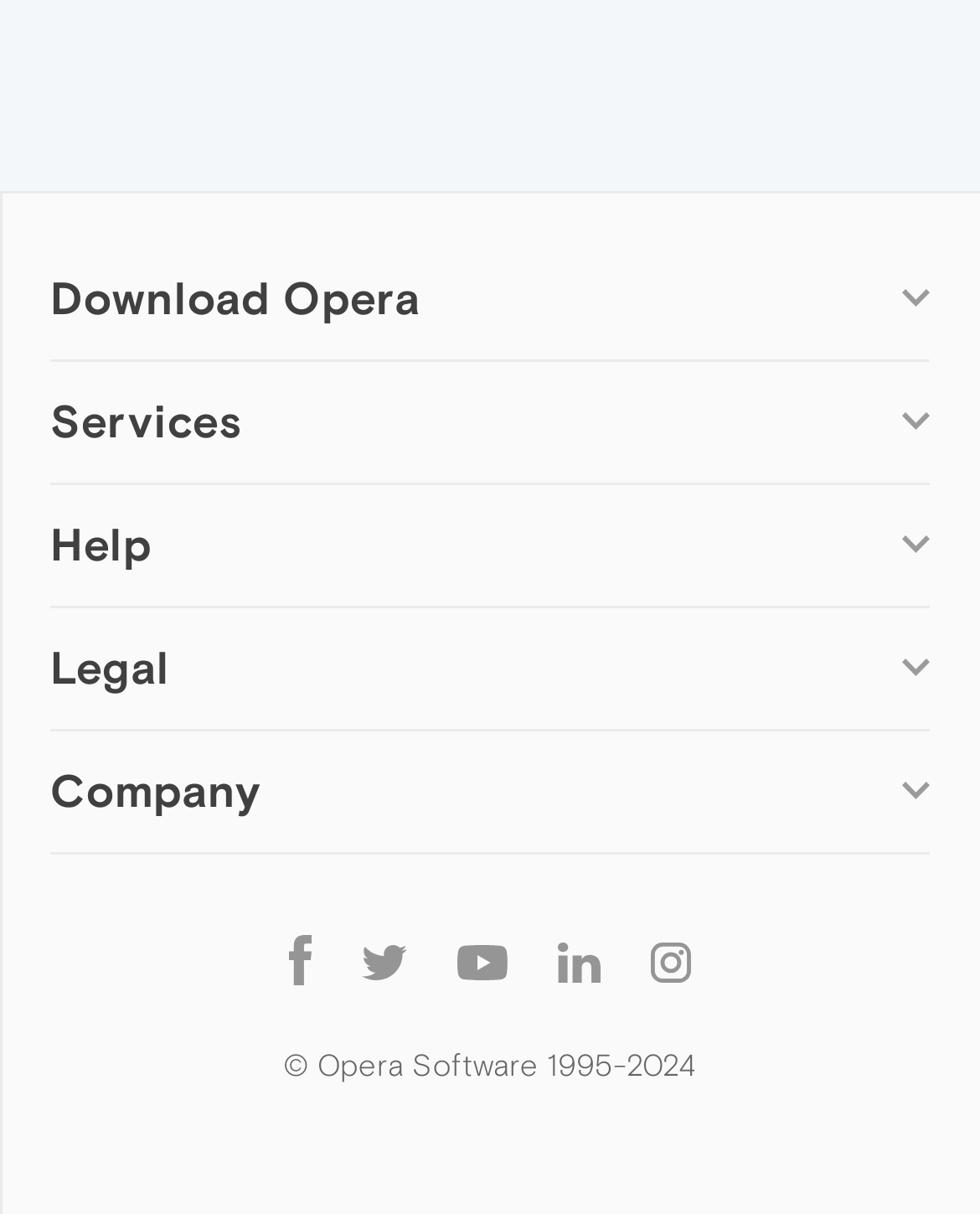Extract the bounding box coordinates for the UI element described by the text: "Help & support". The coordinates should be in the form of [left, top, right, bottom] with values between 0 and 1.

[0.051, 0.532, 0.27, 0.561]